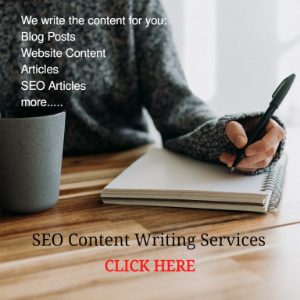Offer a detailed explanation of what is depicted in the image.

The image showcases a cozy workspace where an individual appears to be engaged in writing. With a steaming cup next to them, they hold a pen poised above a blank notepad, ready to draft thoughts. Surrounding the scene is a warm wooden surface, adding a homely touch. The text overlay emphasizes services provided, stating, "We write the content for you: Blog Posts, Website Content, Articles, SEO Articles, more....." Prominently featured at the bottom is a call to action, "CLICK HERE," inviting viewers to explore the offered SEO Content Writing Services.